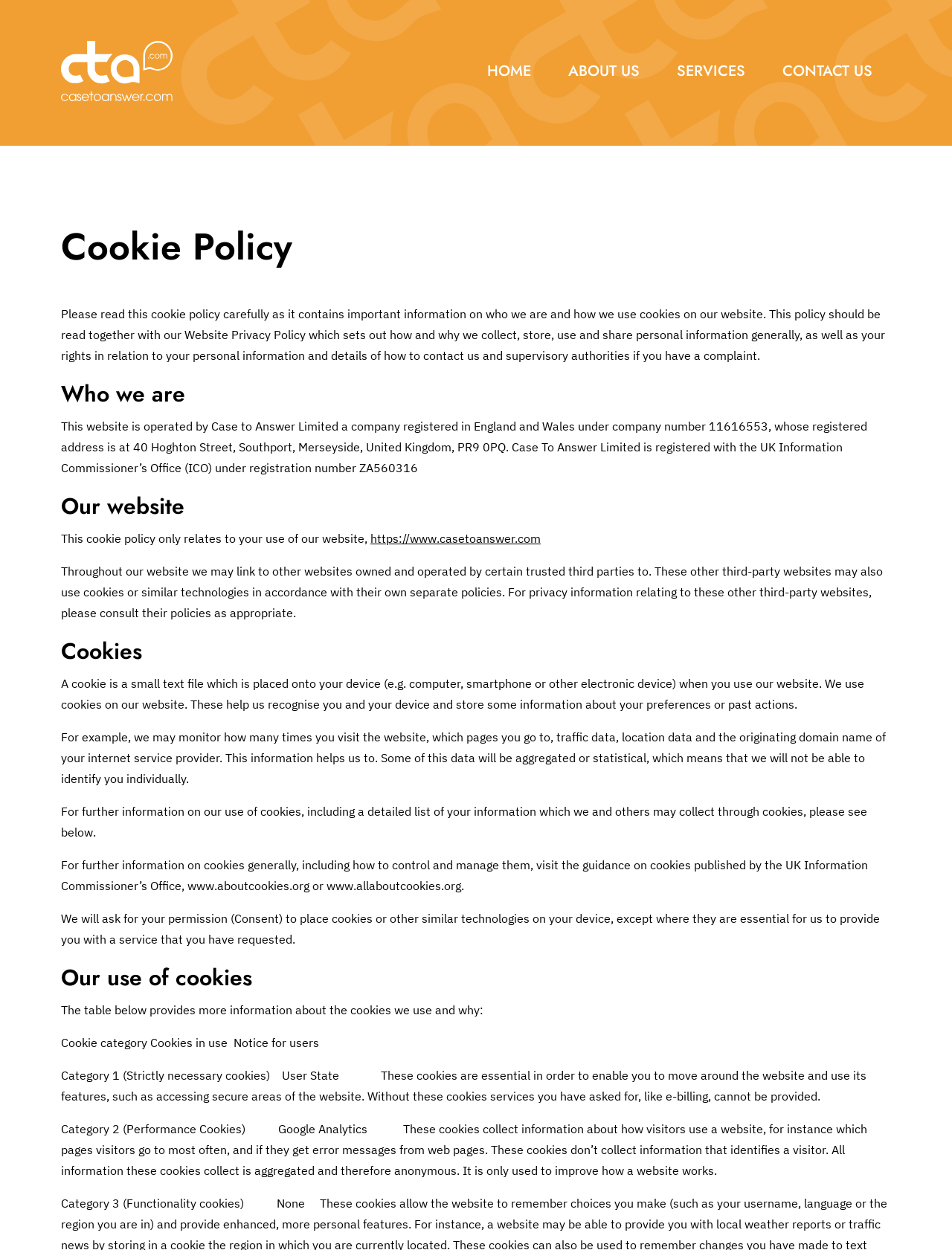Analyze and describe the webpage in a detailed narrative.

The webpage is titled "CTA Privacy Policy" and features a logo at the top left corner. Below the logo, there is a navigation menu with four links: "HOME", "ABOUT US", "SERVICES", and "CONTACT US", aligned horizontally across the top of the page.

The main content of the page is divided into sections, each with a heading. The first section is titled "Cookie Policy" and provides an introduction to the policy. Below this, there is a paragraph of text that explains the purpose of the policy and how it relates to the website's privacy policy.

The next section is titled "Who we are" and provides information about the company operating the website, including its registered address and registration number with the UK Information Commissioner's Office.

The following section is titled "Our website" and explains that the cookie policy only applies to the website, and that other third-party websites linked from the site may have their own separate policies.

The subsequent sections are titled "Cookies", "Our use of cookies", and provide detailed information about the use of cookies on the website, including what they are, how they are used, and how users can control and manage them. There is also a table that lists the cookies used by the website, their categories, and their purposes.

Throughout the page, there are several blocks of text that provide additional information and explanations about the use of cookies and the website's policies.